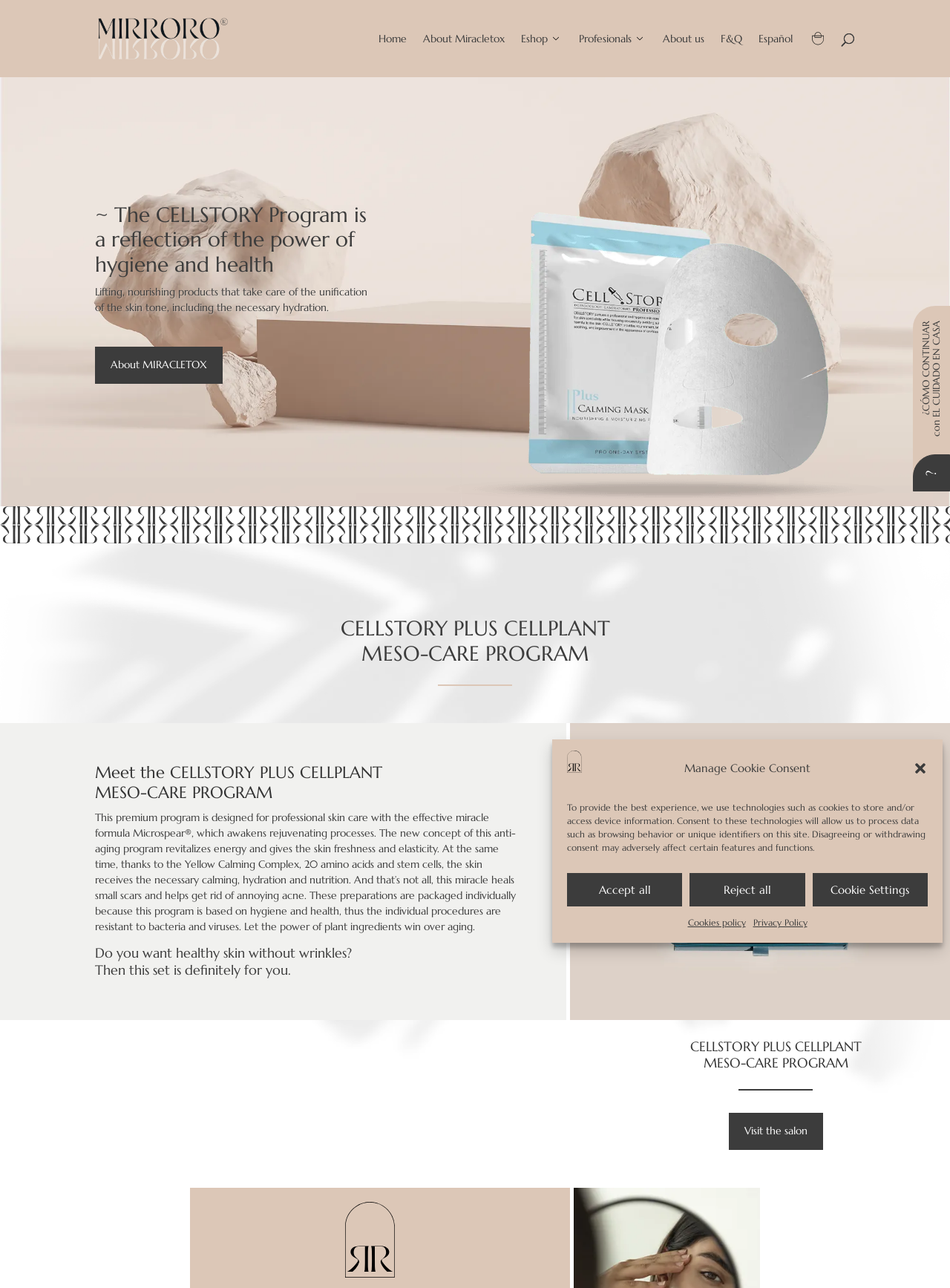Identify the headline of the webpage and generate its text content.

~ The CELLSTORY Program is a reflection of the power of hygiene and health